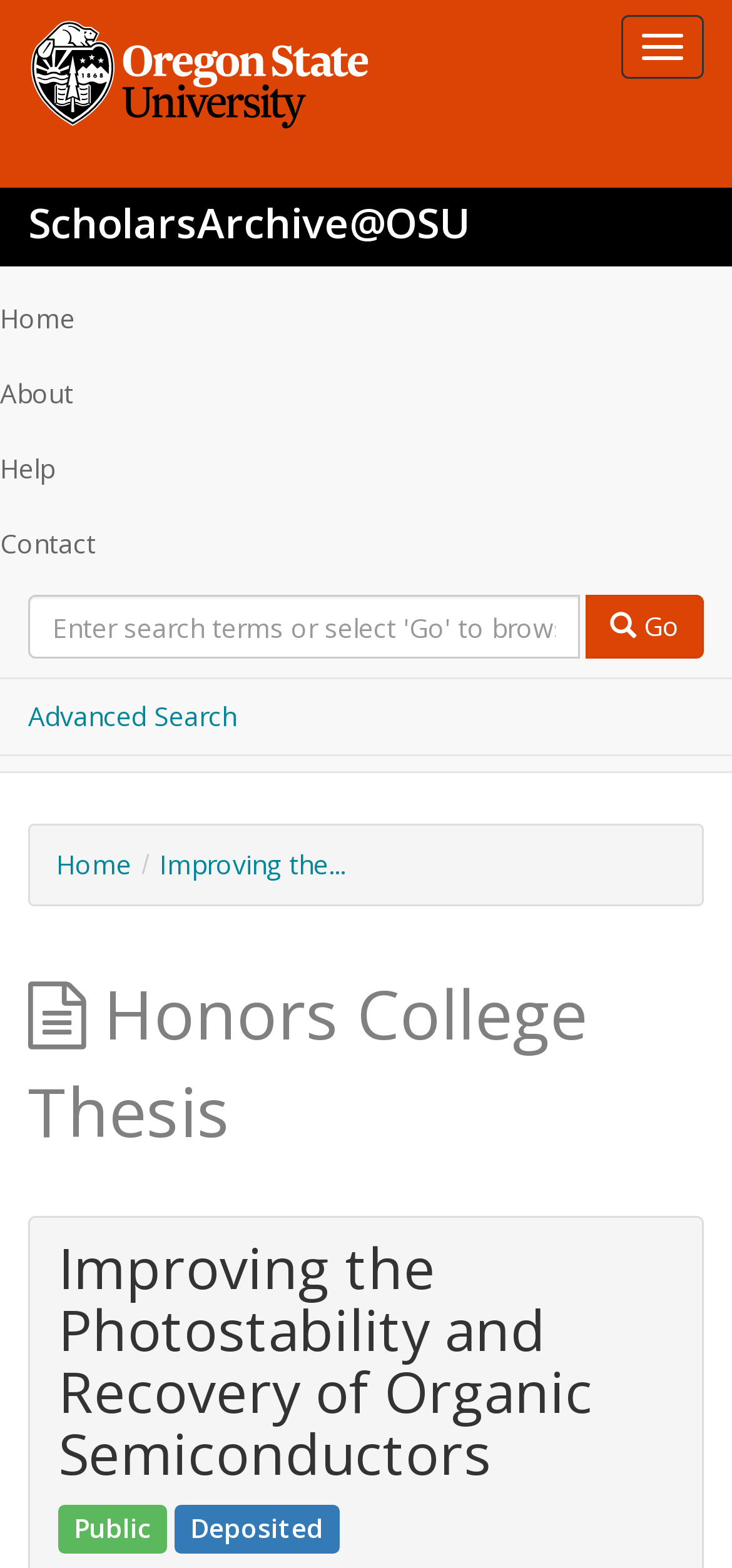Please determine the bounding box coordinates of the element to click in order to execute the following instruction: "Search ScholarsArchive@OSU". The coordinates should be four float numbers between 0 and 1, specified as [left, top, right, bottom].

[0.038, 0.379, 0.792, 0.42]